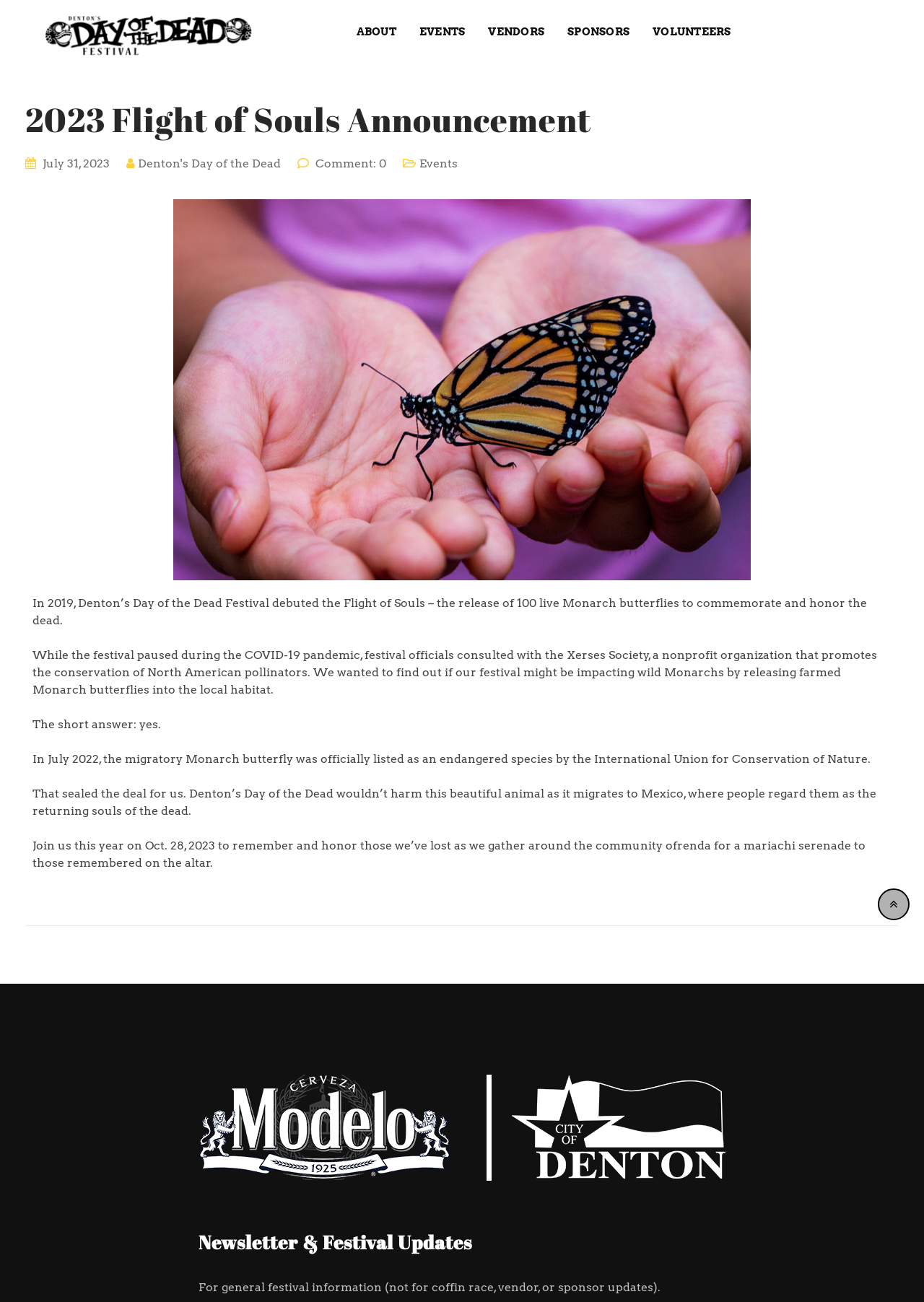Please identify the bounding box coordinates of the area that needs to be clicked to fulfill the following instruction: "Click on SPONSORS."

[0.603, 0.0, 0.692, 0.049]